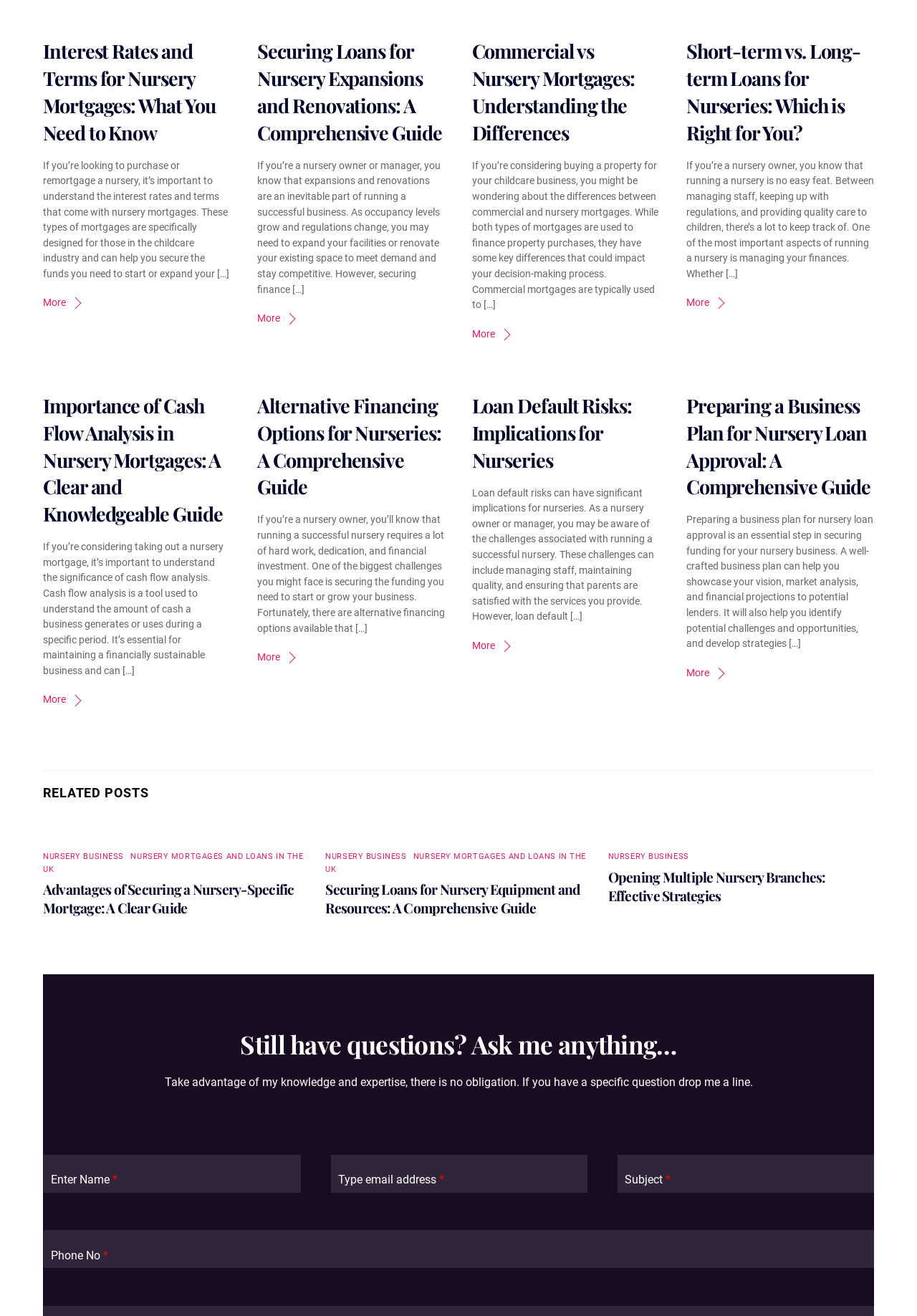What is the main topic of the articles on this webpage?
Answer the question with a single word or phrase derived from the image.

Nursery mortgages and loans